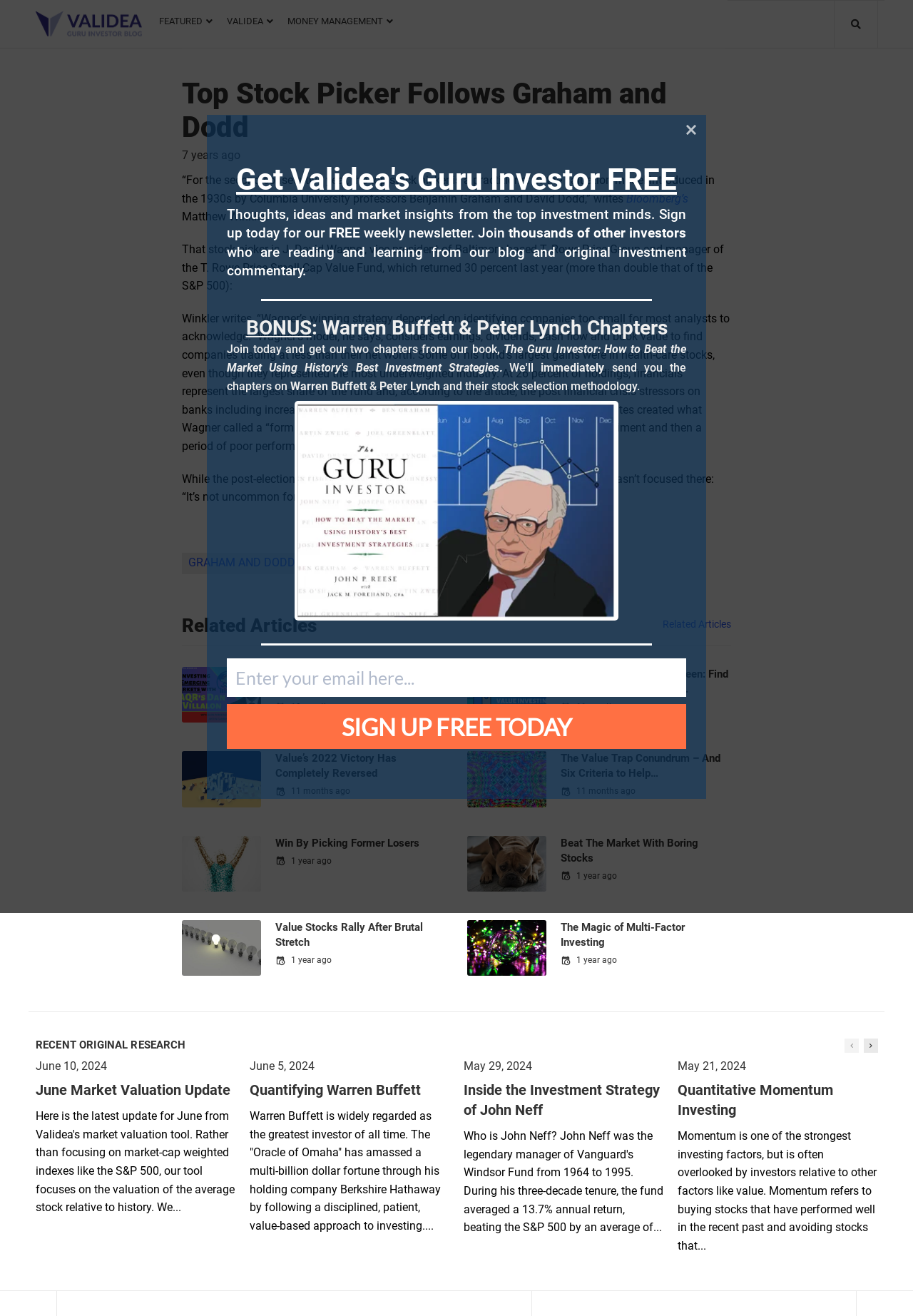Using the provided description: "Sign Up FREE Today", find the bounding box coordinates of the corresponding UI element. The output should be four float numbers between 0 and 1, in the format [left, top, right, bottom].

[0.248, 0.535, 0.752, 0.569]